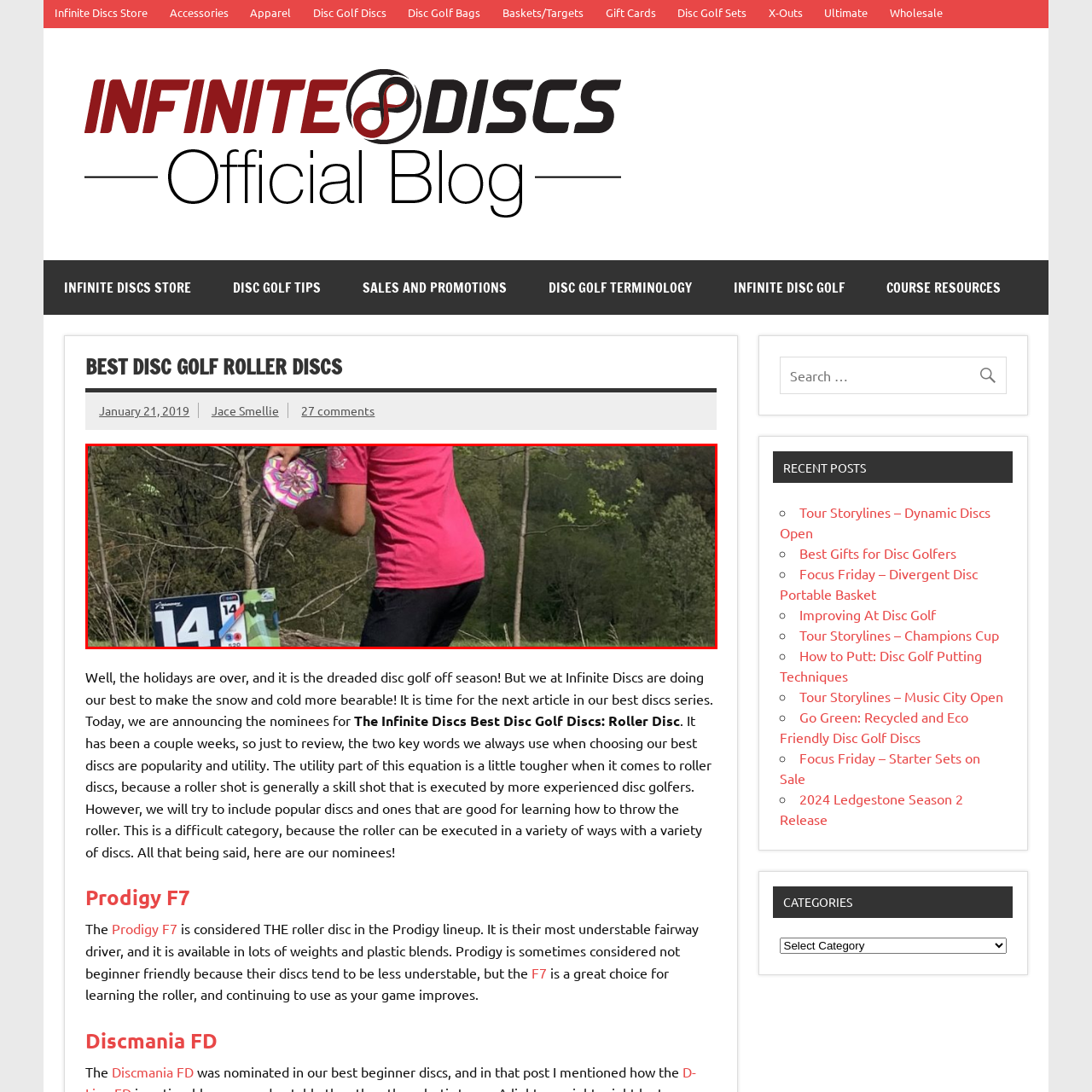Carefully examine the image inside the red box and generate a detailed caption for it.

In this action-packed image, a disc golfer is poised to make a throw, showcasing a technique essential for roller shots in the sport. Dressed in a vibrant pink shirt, the player is mid-motion, gripping a colorful disc that features intricate designs, indicating a focus on both performance and style. The background features a lush green landscape, suggesting an outdoor setting ideal for disc golf. Prominently in the foreground is a hole marker with the number "14," which is a common sight on disc golf courses, guiding players through the challenges of the game. This dynamic scene captures the spirit of competition and the technique required to master the skill of roller shots, which are particularly useful for navigating obstacles on the course.